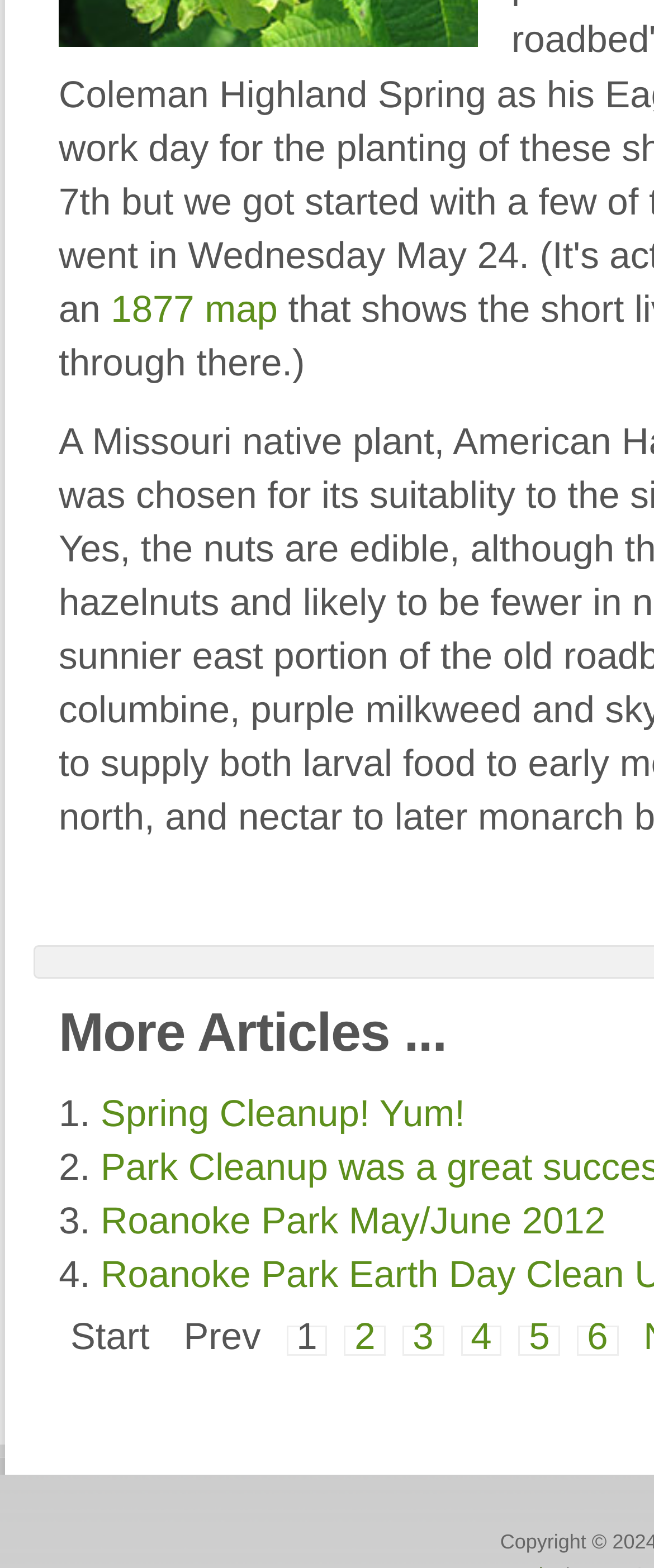Please identify the bounding box coordinates for the region that you need to click to follow this instruction: "Click on page 6".

[0.898, 0.839, 0.93, 0.866]